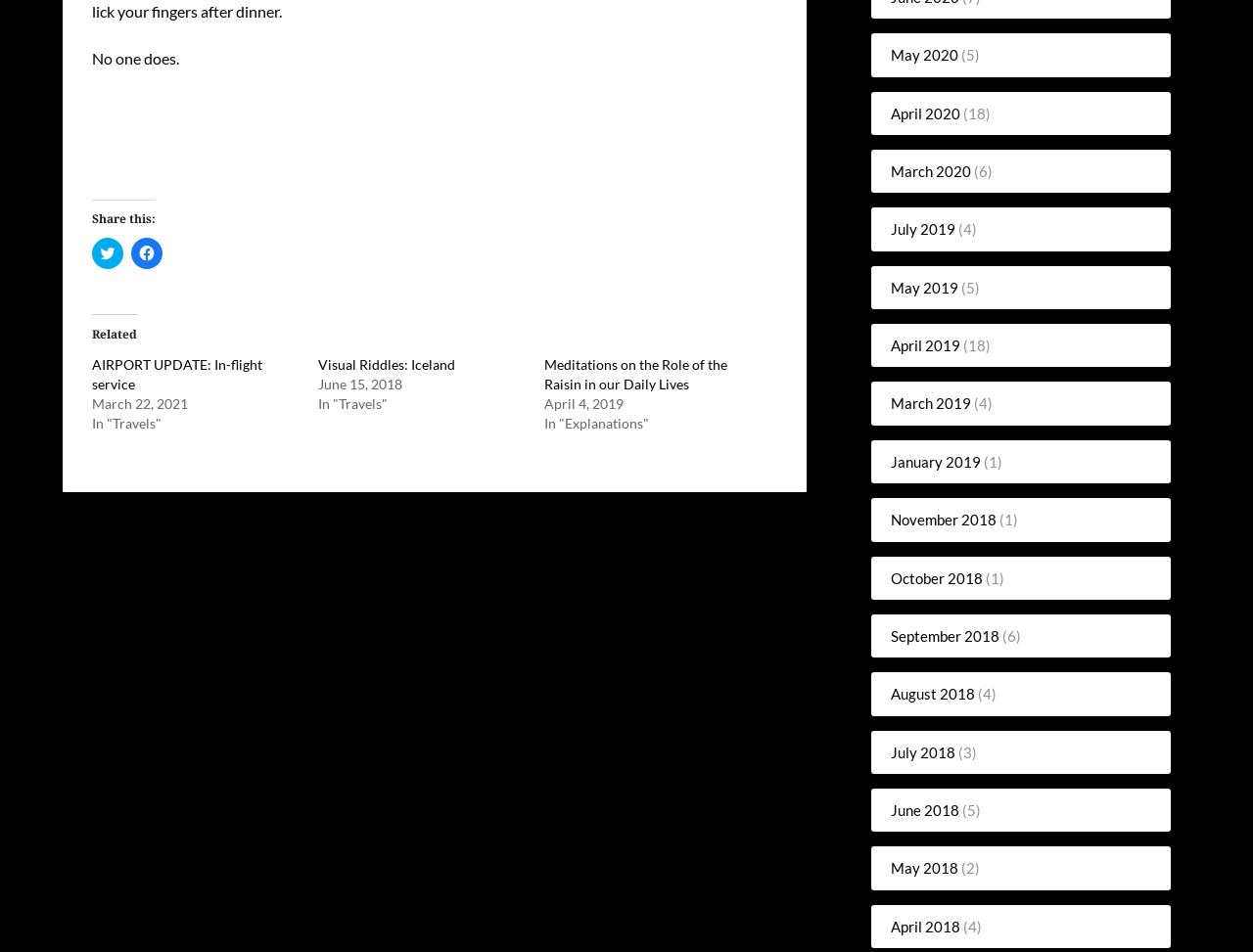Determine the bounding box coordinates for the area you should click to complete the following instruction: "Read the article by Bell R Webster".

None